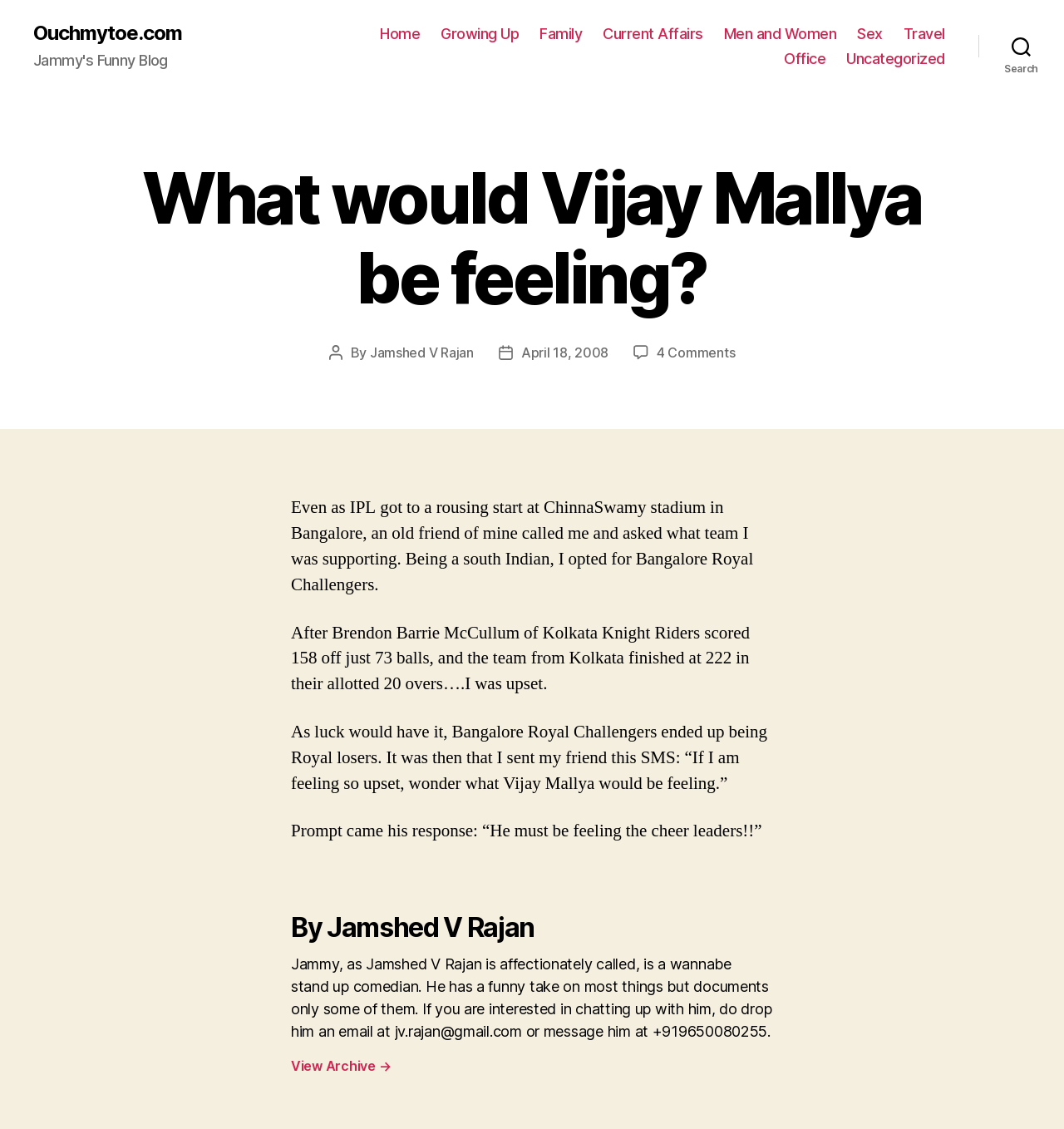Please identify the bounding box coordinates of the region to click in order to complete the given instruction: "Read the post by Jamshed V Rajan". The coordinates should be four float numbers between 0 and 1, i.e., [left, top, right, bottom].

[0.348, 0.305, 0.445, 0.32]